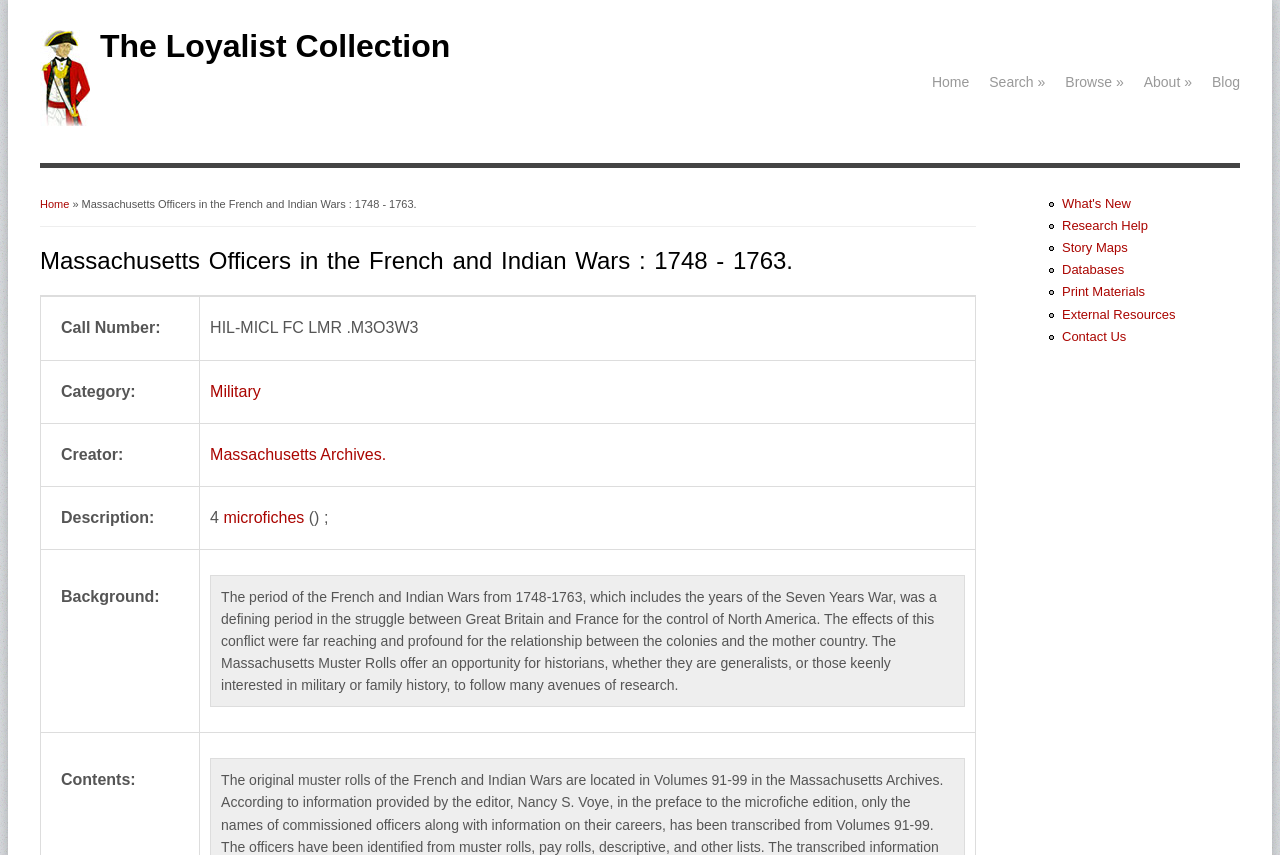Identify the bounding box coordinates of the clickable section necessary to follow the following instruction: "Click on the 'Home' link". The coordinates should be presented as four float numbers from 0 to 1, i.e., [left, top, right, bottom].

[0.031, 0.133, 0.07, 0.151]